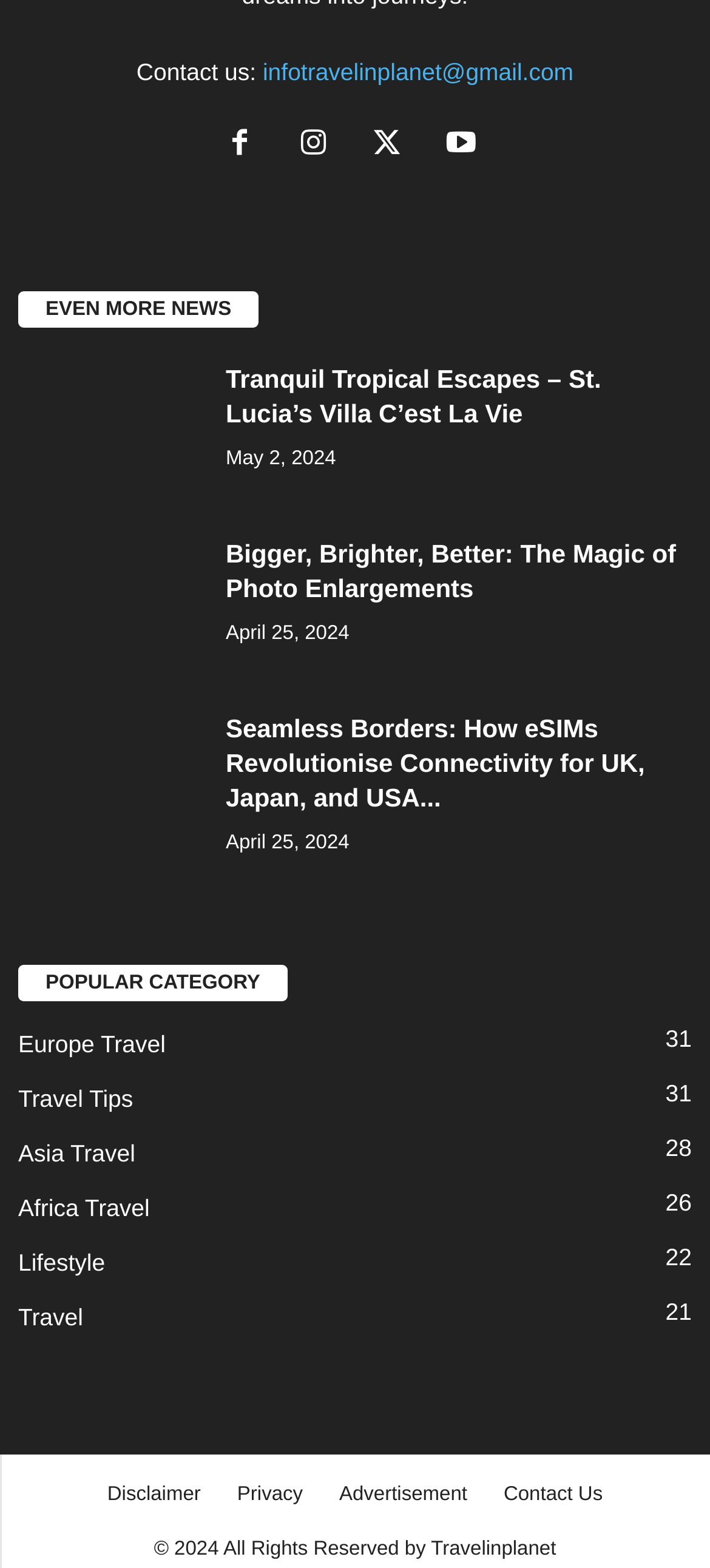Calculate the bounding box coordinates for the UI element based on the following description: "Travel Tips31". Ensure the coordinates are four float numbers between 0 and 1, i.e., [left, top, right, bottom].

[0.026, 0.692, 0.187, 0.709]